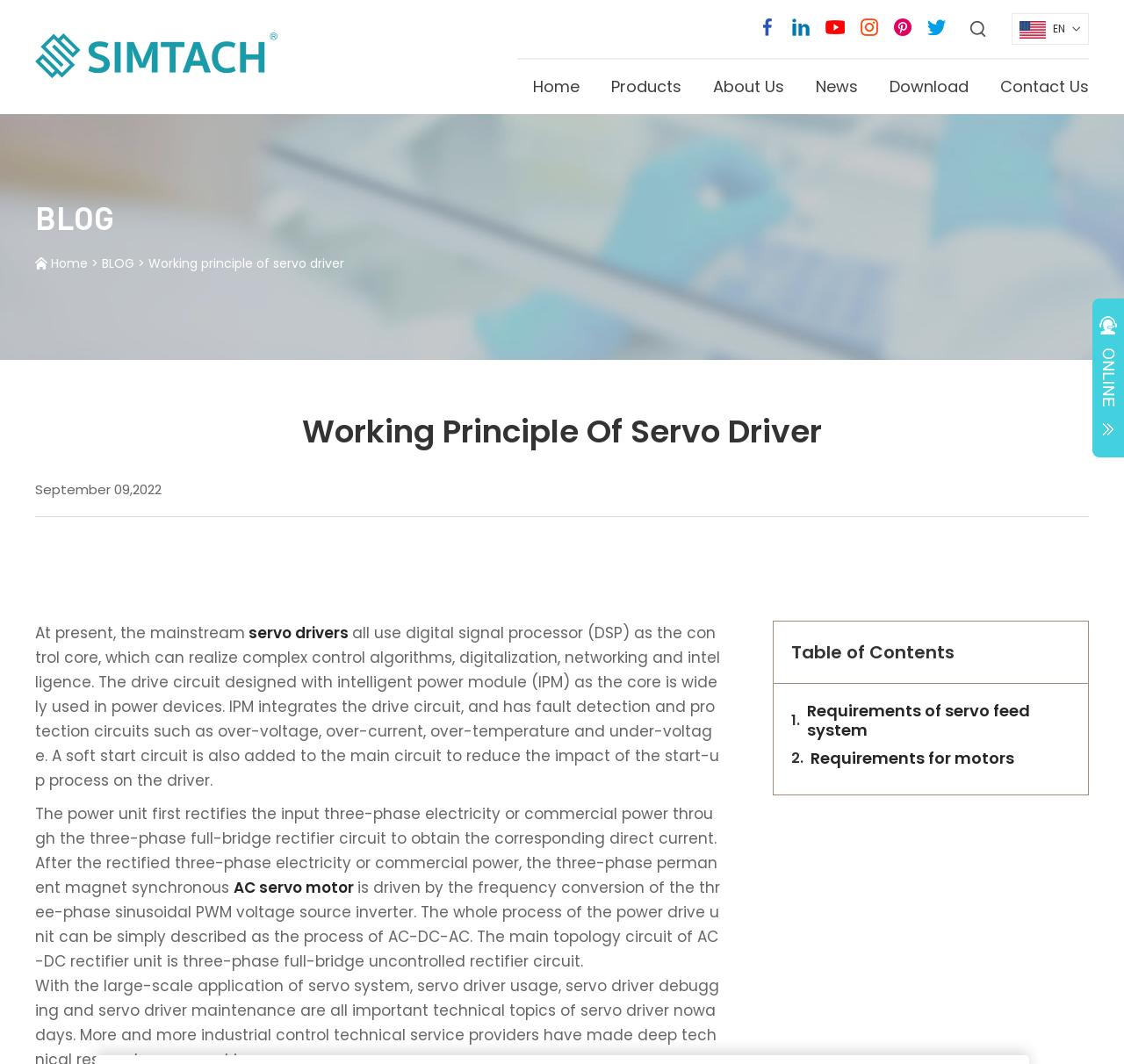What is the purpose of the soft start circuit?
Based on the screenshot, provide your answer in one word or phrase.

Reduce impact of start-up process